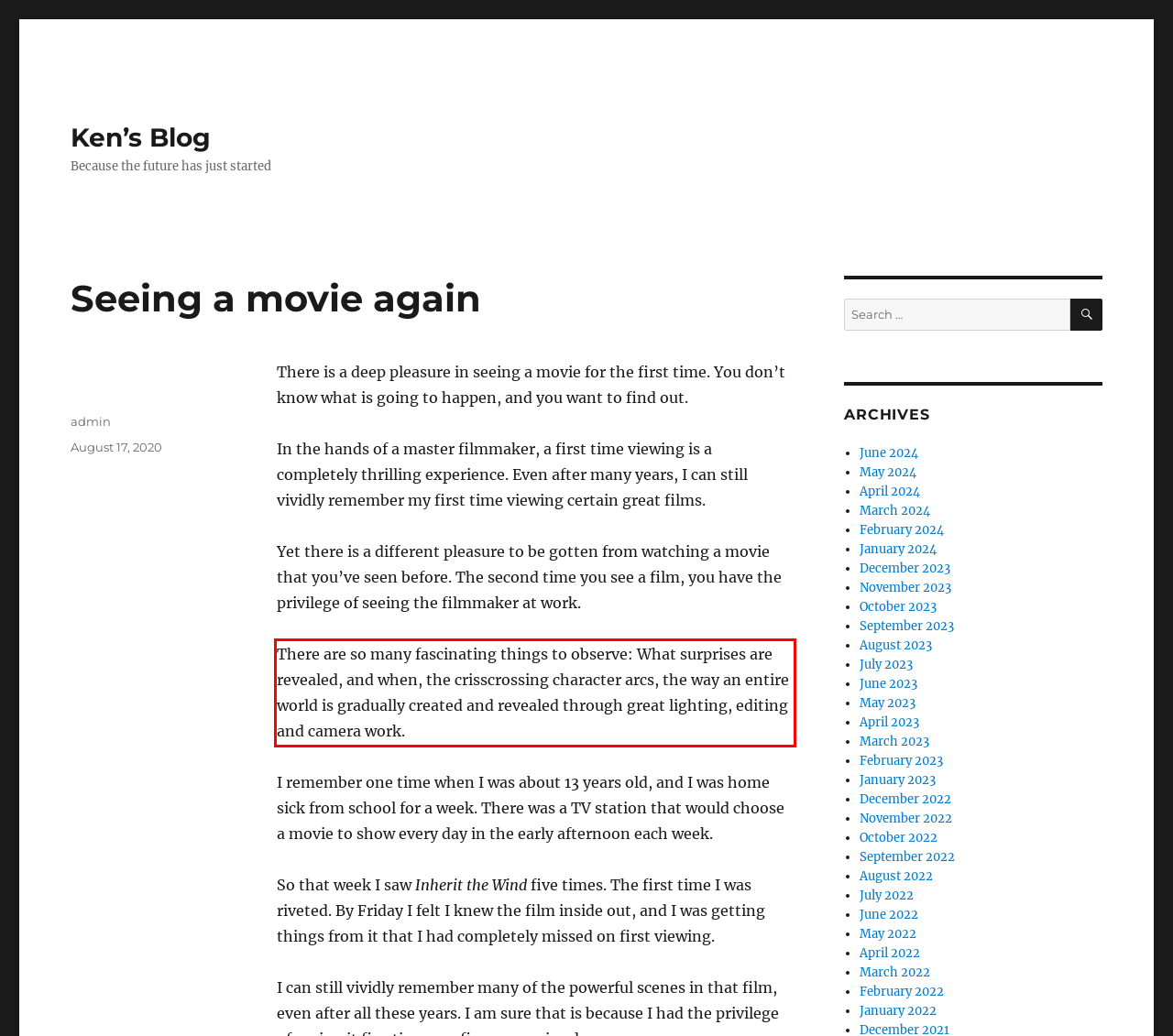You are provided with a screenshot of a webpage that includes a UI element enclosed in a red rectangle. Extract the text content inside this red rectangle.

There are so many fascinating things to observe: What surprises are revealed, and when, the crisscrossing character arcs, the way an entire world is gradually created and revealed through great lighting, editing and camera work.